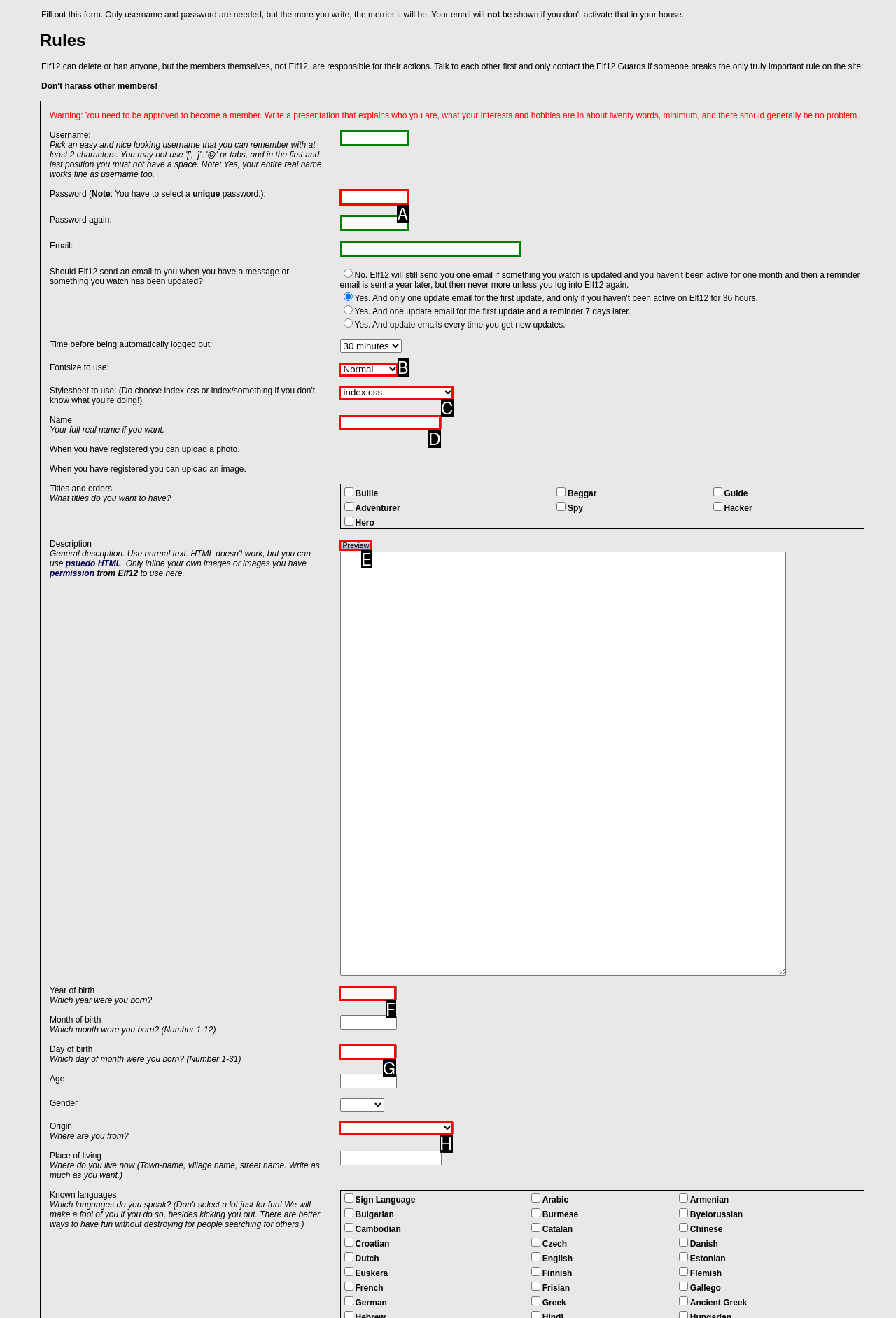Select the HTML element that corresponds to the description: name="Day of birth"
Reply with the letter of the correct option from the given choices.

G